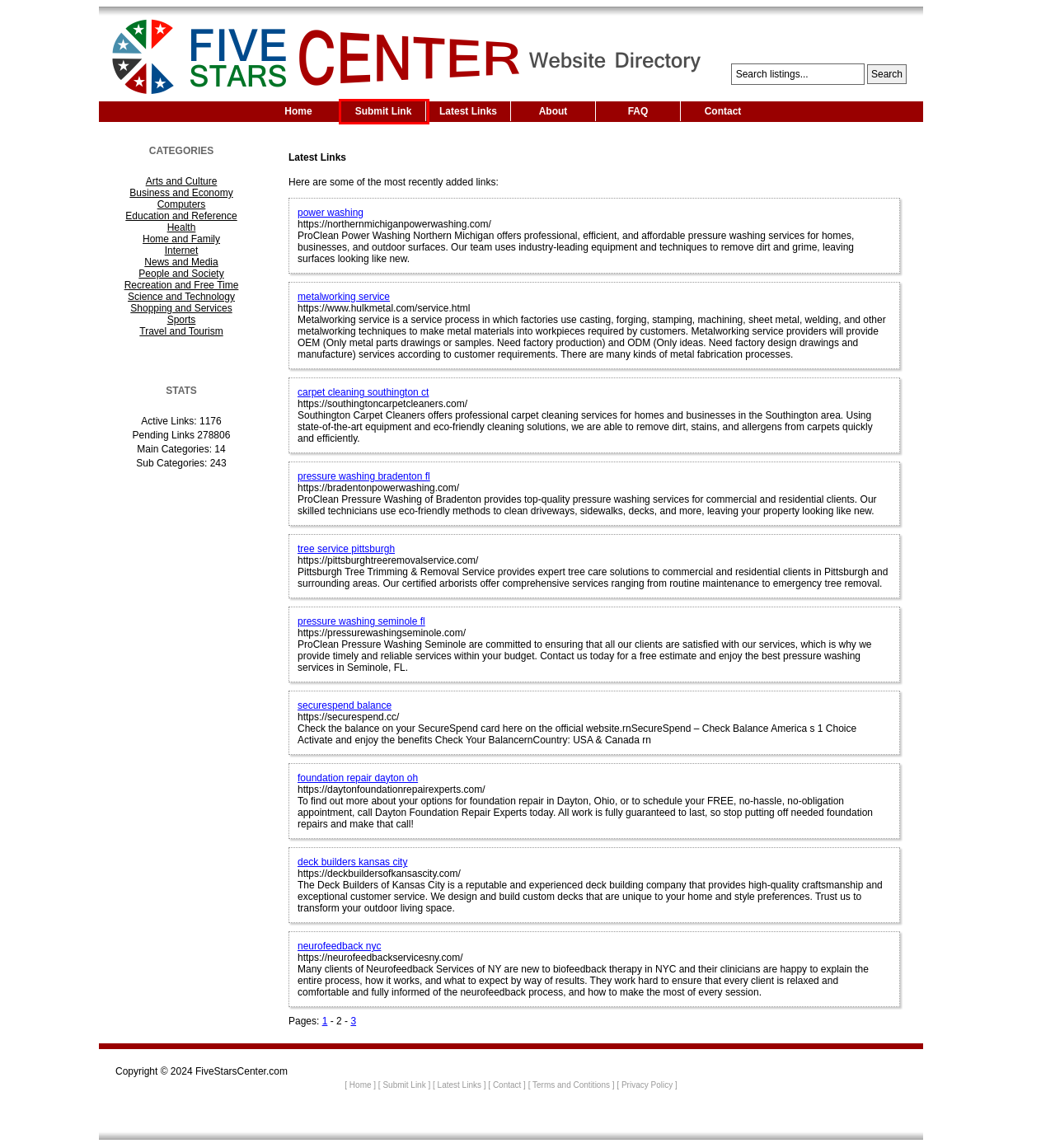Review the screenshot of a webpage that includes a red bounding box. Choose the most suitable webpage description that matches the new webpage after clicking the element within the red bounding box. Here are the candidates:
A. Terms And Conditions | FiveStarsCenter.com
B. Latest Links - Page 1 | FiveStarsCenter.com
C. Submit URL to FiveStarsCenter.com
D. About | FiveStarsCenter.com
E. Contact | FiveStarsCenter.com
F. FiveStarsCenter.com
G. HULK Metal Top Metalworking Services Provider | Aluminum Parts | Casting Parts Manufacturer
H. FAQ | FiveStarsCenter.com

C